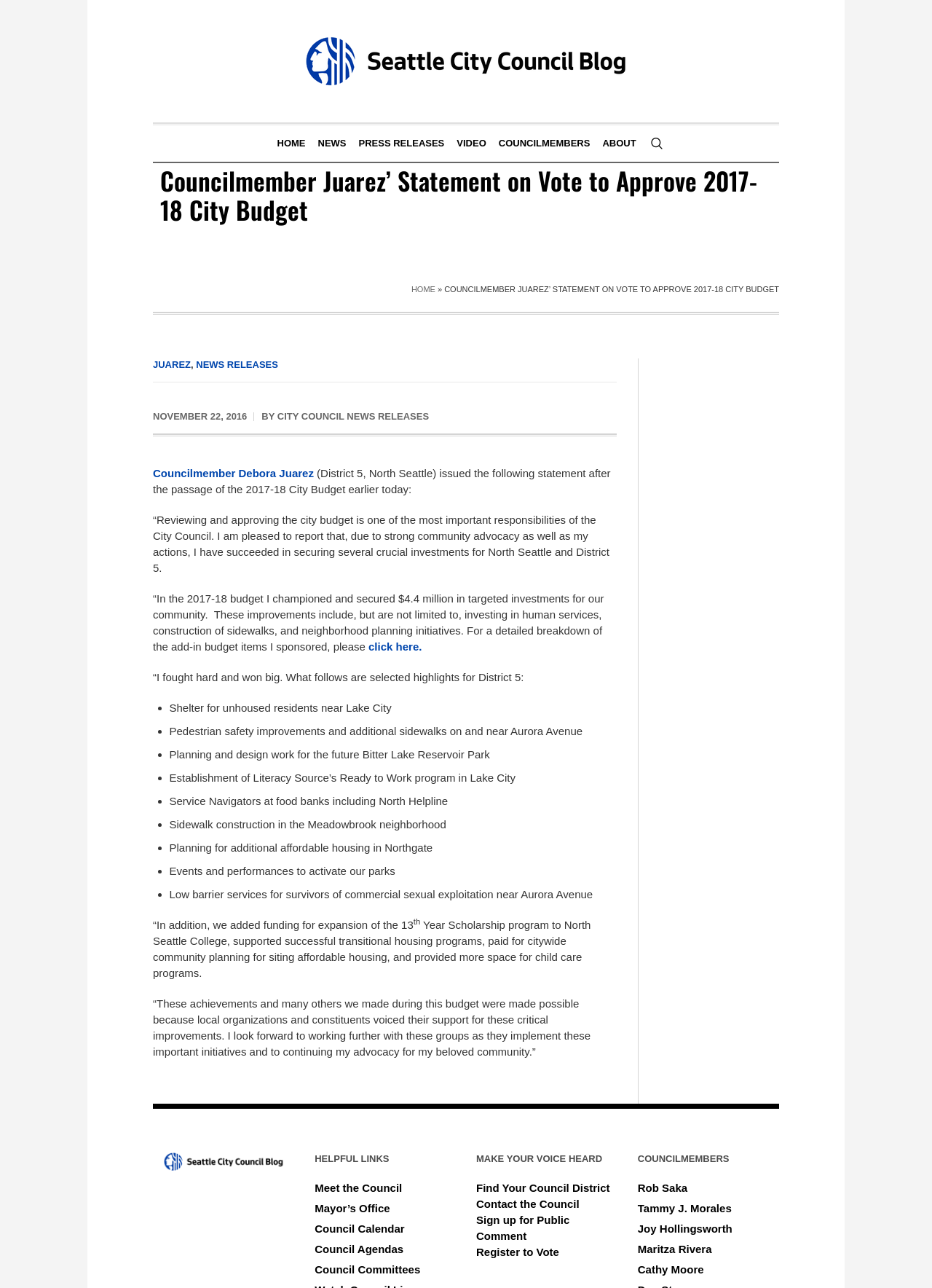Based on the image, please respond to the question with as much detail as possible:
What is the district of Councilmember Debora Juarez?

According to the webpage, Councilmember Debora Juarez is from District 5, North Seattle, which is mentioned in the statement.